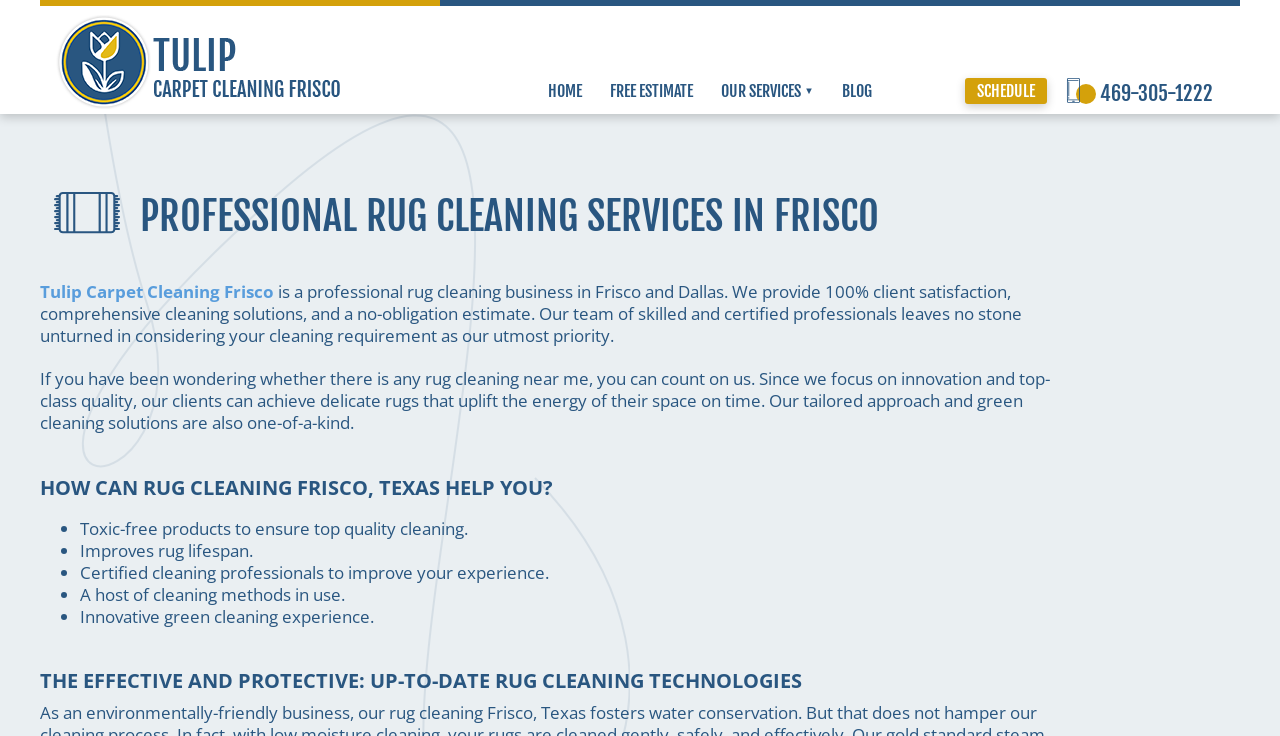Indicate the bounding box coordinates of the element that must be clicked to execute the instruction: "Click on the Tulip Carpet Cleaning Frisco logo link". The coordinates should be given as four float numbers between 0 and 1, i.e., [left, top, right, bottom].

[0.043, 0.02, 0.355, 0.148]